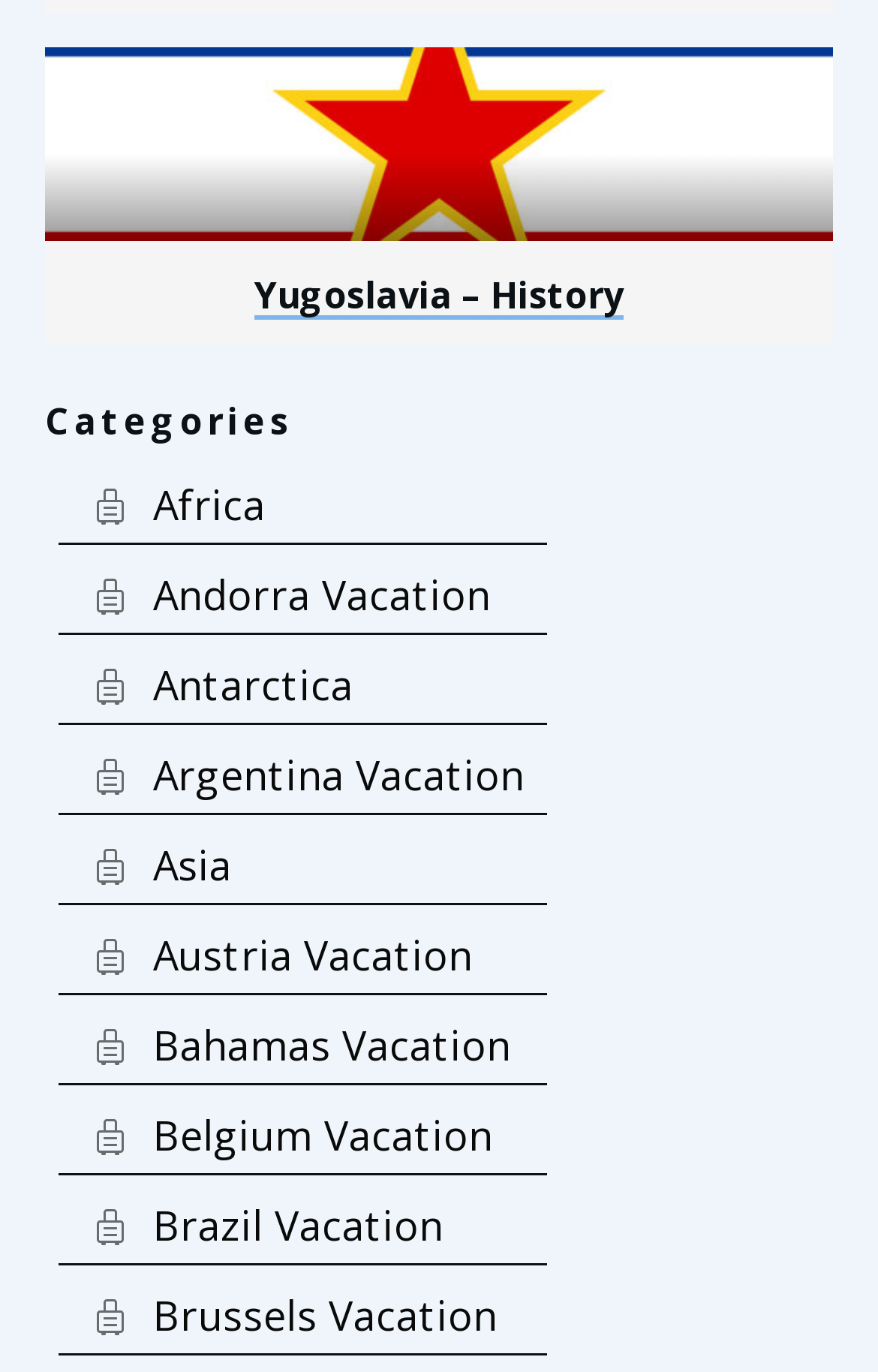Determine the bounding box coordinates of the clickable element to achieve the following action: 'explore Antarctica'. Provide the coordinates as four float values between 0 and 1, formatted as [left, top, right, bottom].

[0.174, 0.481, 0.403, 0.517]